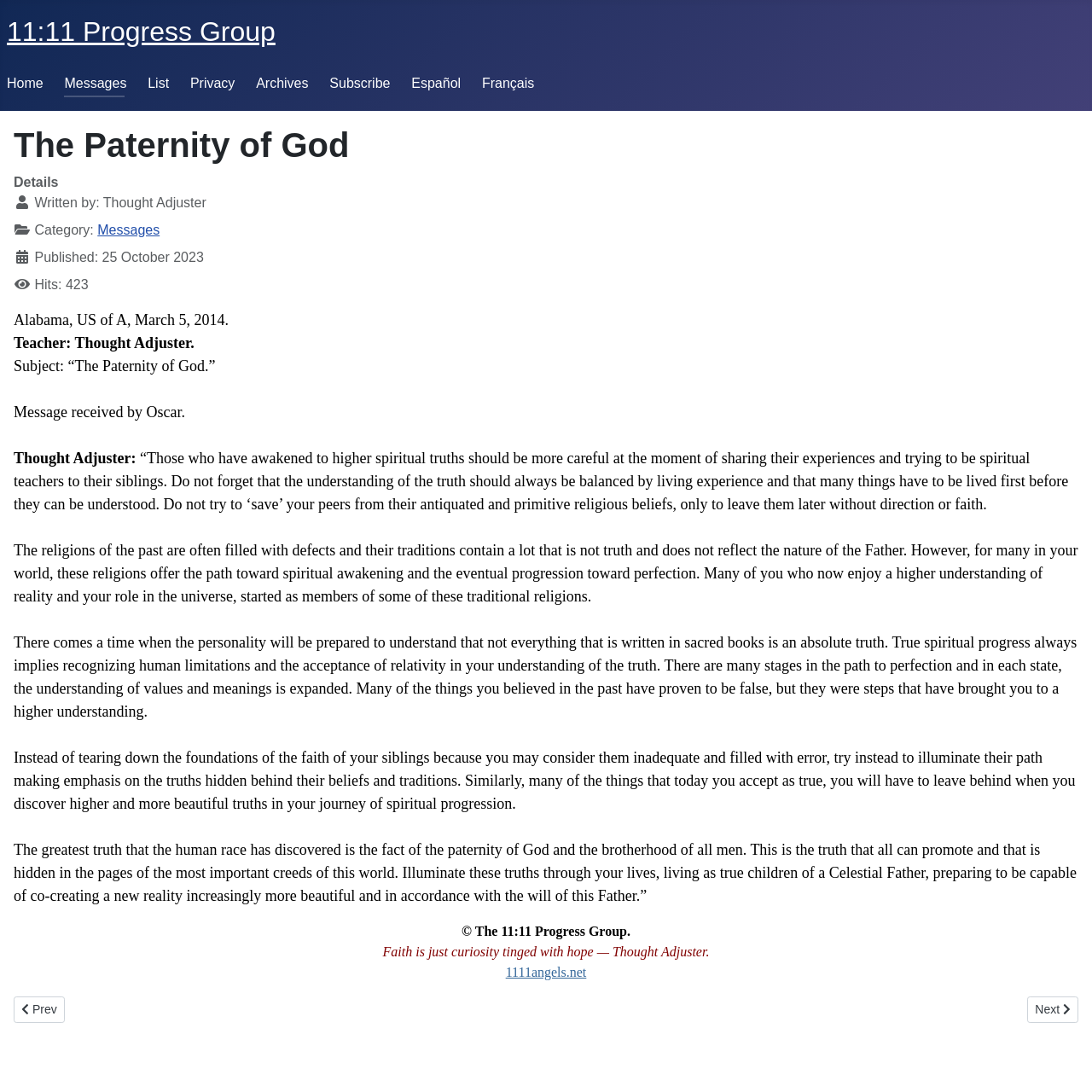Please specify the bounding box coordinates of the region to click in order to perform the following instruction: "Subscribe to the newsletter".

[0.302, 0.07, 0.357, 0.083]